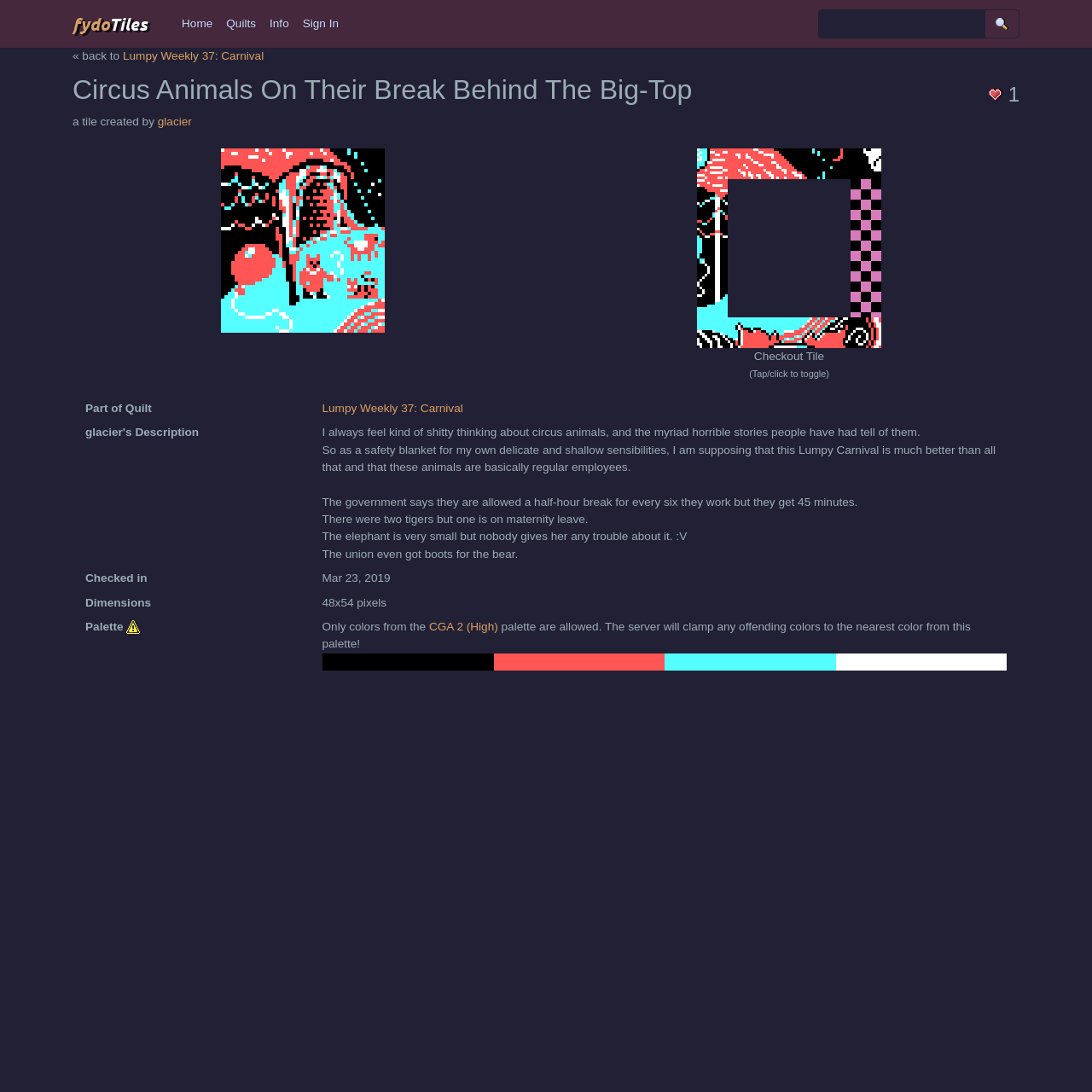Kindly provide the bounding box coordinates of the section you need to click on to fulfill the given instruction: "Toggle the tile".

[0.686, 0.337, 0.759, 0.347]